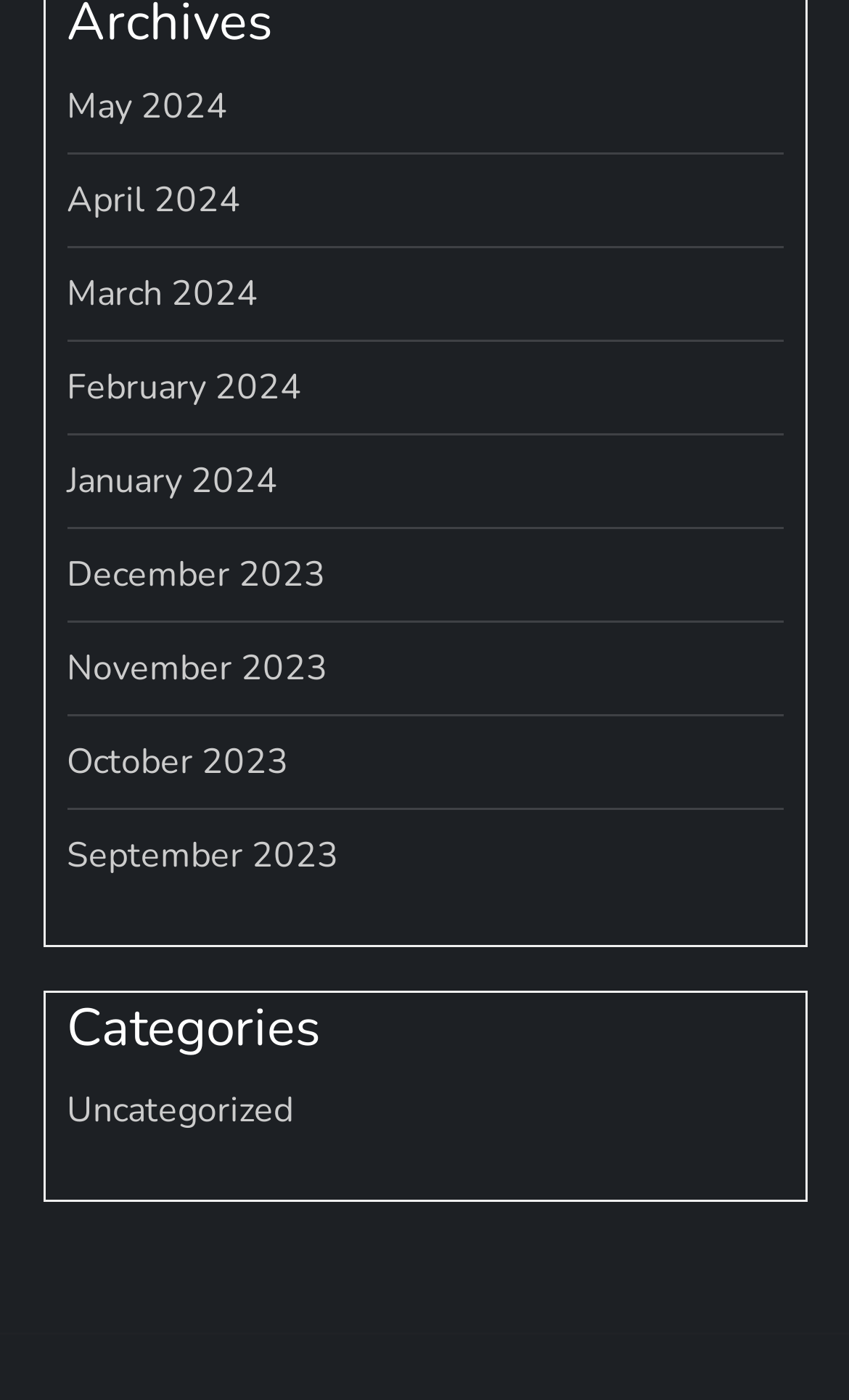Determine the bounding box coordinates of the region to click in order to accomplish the following instruction: "Go to Uncategorized". Provide the coordinates as four float numbers between 0 and 1, specifically [left, top, right, bottom].

[0.078, 0.772, 0.345, 0.815]